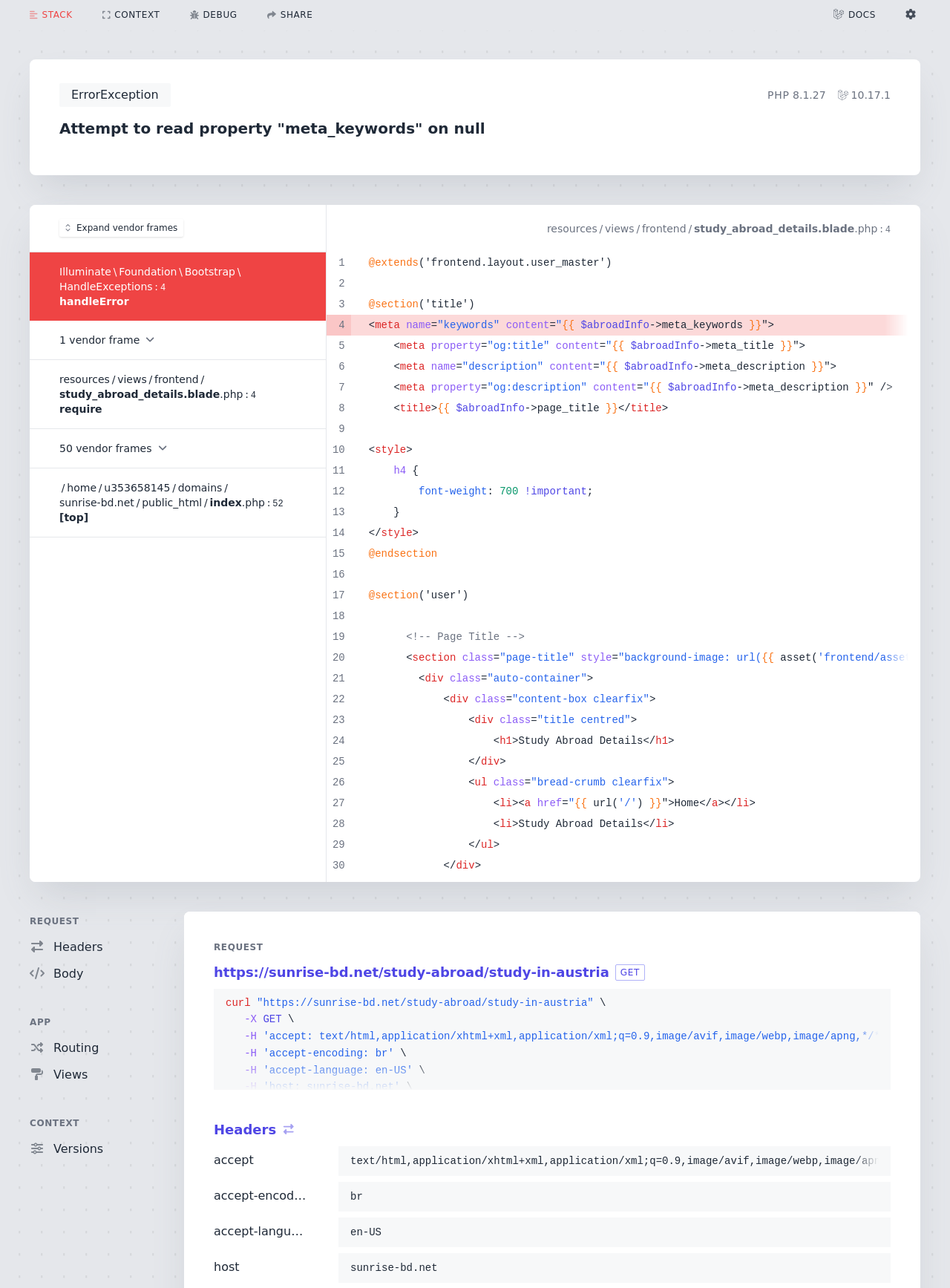Identify the bounding box coordinates for the region to click in order to carry out this instruction: "Select the 'EDITOR' combobox". Provide the coordinates using four float numbers between 0 and 1, formatted as [left, top, right, bottom].

[0.788, 0.095, 0.952, 0.12]